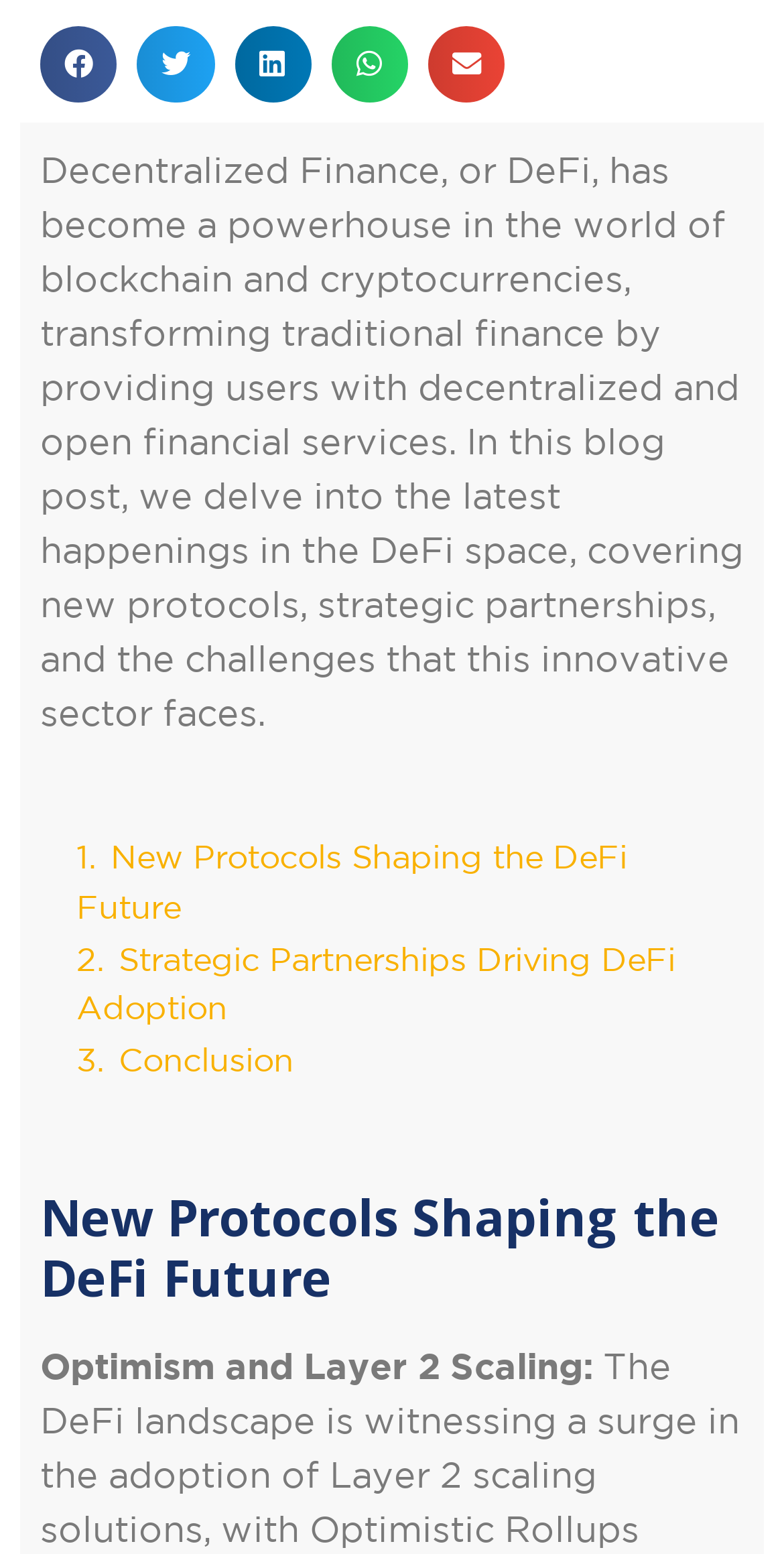Identify the bounding box coordinates for the UI element described as follows: aria-label="Share on twitter". Use the format (top-left x, top-left y, bottom-right x, bottom-right y) and ensure all values are floating point numbers between 0 and 1.

[0.175, 0.017, 0.273, 0.066]